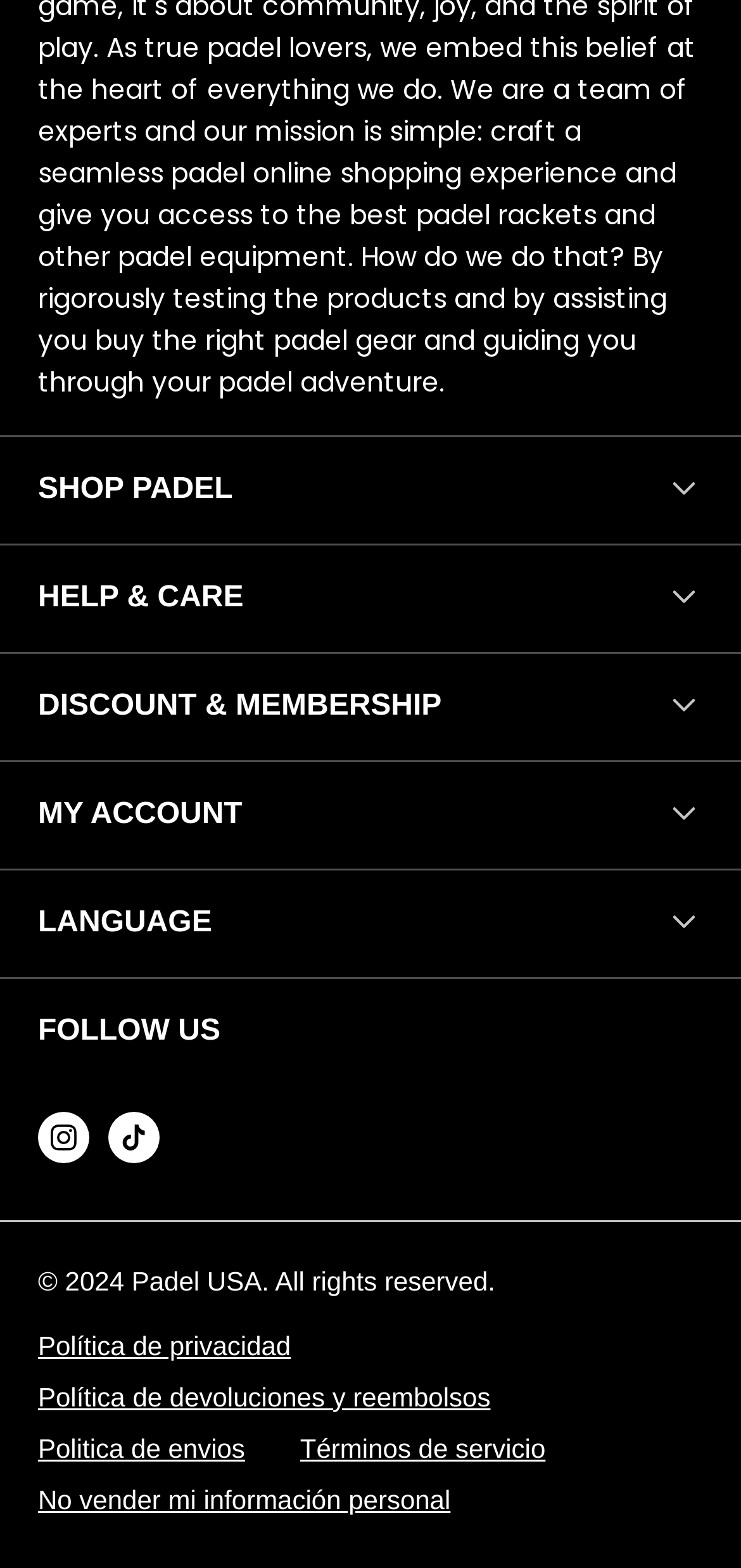What type of information is available under 'HELP & CARE'?
Could you please answer the question thoroughly and with as much detail as possible?

The 'HELP & CARE' section is likely to contain information related to customer support, but the specific details are not provided on this page.